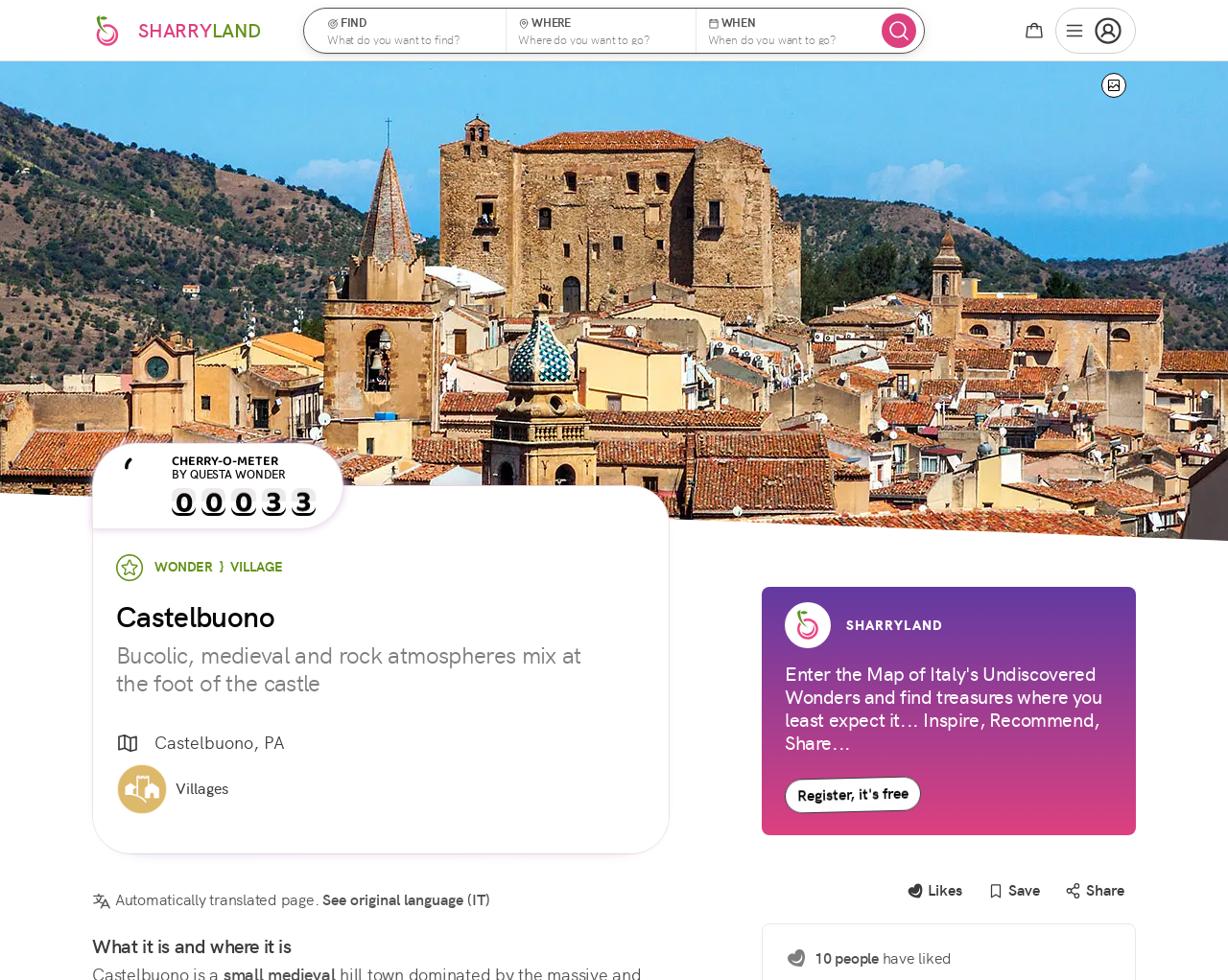Generate an in-depth caption that captures all aspects of the webpage.

The webpage appears to be a travel or tourism-related page, specifically about Castelbuono, a location in Italy. At the top left corner, there is a hidden logo link with the text "logo SHARRYLAND". Next to it, on the top right corner, there are several hidden buttons and links, including a handbag icon, a user-circle icon, and a few other buttons with unclear purposes.

Below these top elements, the page seems to be divided into two main sections. On the left side, there is a prominent button with the text "map-trifold Castelbuono, PA", which suggests that this button may lead to a map or location-related information about Castelbuono. Above this button, there is another hidden link with no clear purpose.

On the right side of the page, there is a section with several buttons and links. At the top, there is an image of the "sharry logo", which may be a logo for the website or brand. Below the logo, there are three buttons: "Register, it's free", "bello Likes", and "bookmark-simple Save", which suggest that users can interact with the content on the page in some way. Further down, there is another button with the text "share-network Share", which likely allows users to share the content on social media or other networks.

At the very bottom of the page, there is a button with the text "See original language (IT)", which implies that the page may be translated from Italian. Overall, the page appears to be a travel or tourism-related page with interactive elements and a focus on Castelbuono, Italy.